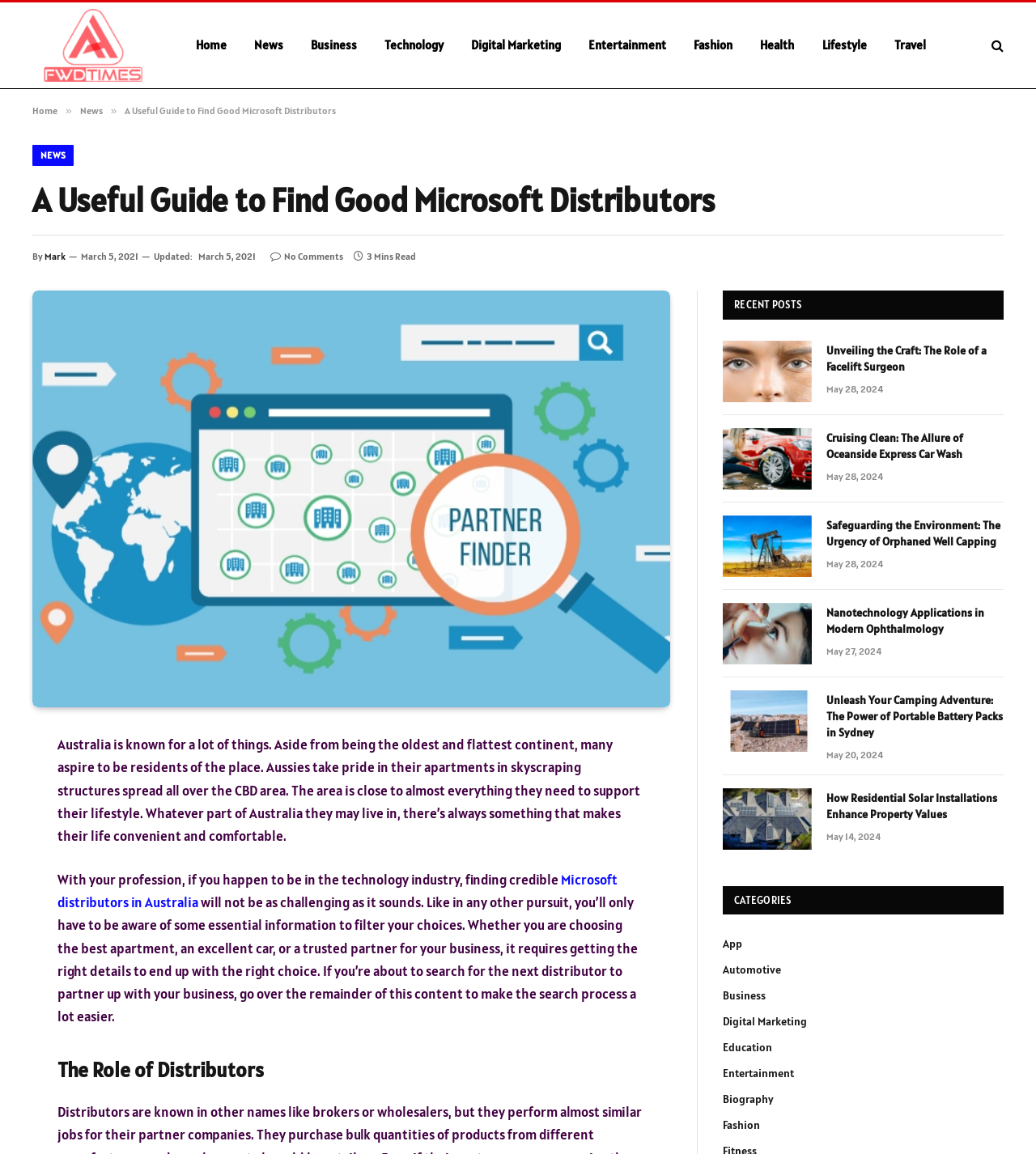Please identify the bounding box coordinates of the element that needs to be clicked to perform the following instruction: "Read the article 'A Useful Guide to Find Good Microsoft Distributors'".

[0.031, 0.252, 0.647, 0.613]